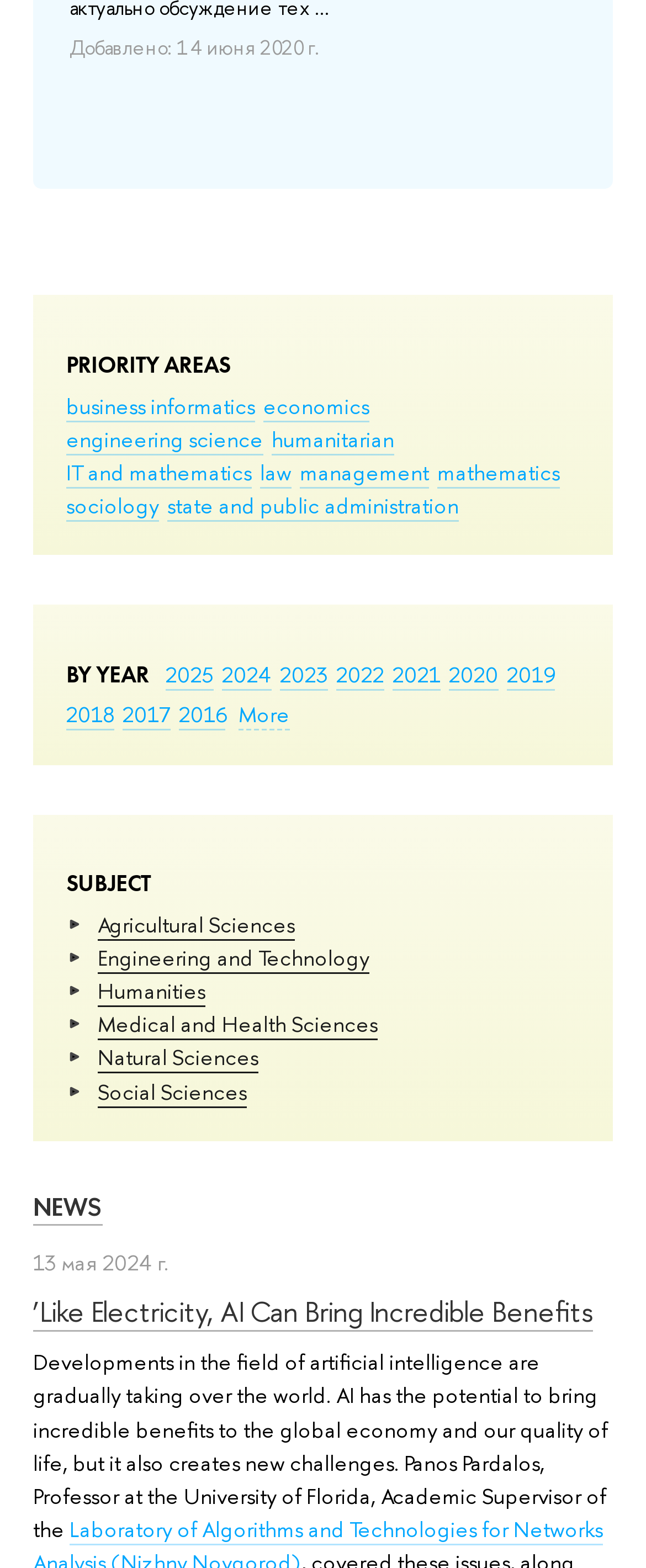Extract the bounding box coordinates of the UI element described: "Natural Sciences". Provide the coordinates in the format [left, top, right, bottom] with values ranging from 0 to 1.

[0.151, 0.665, 0.4, 0.685]